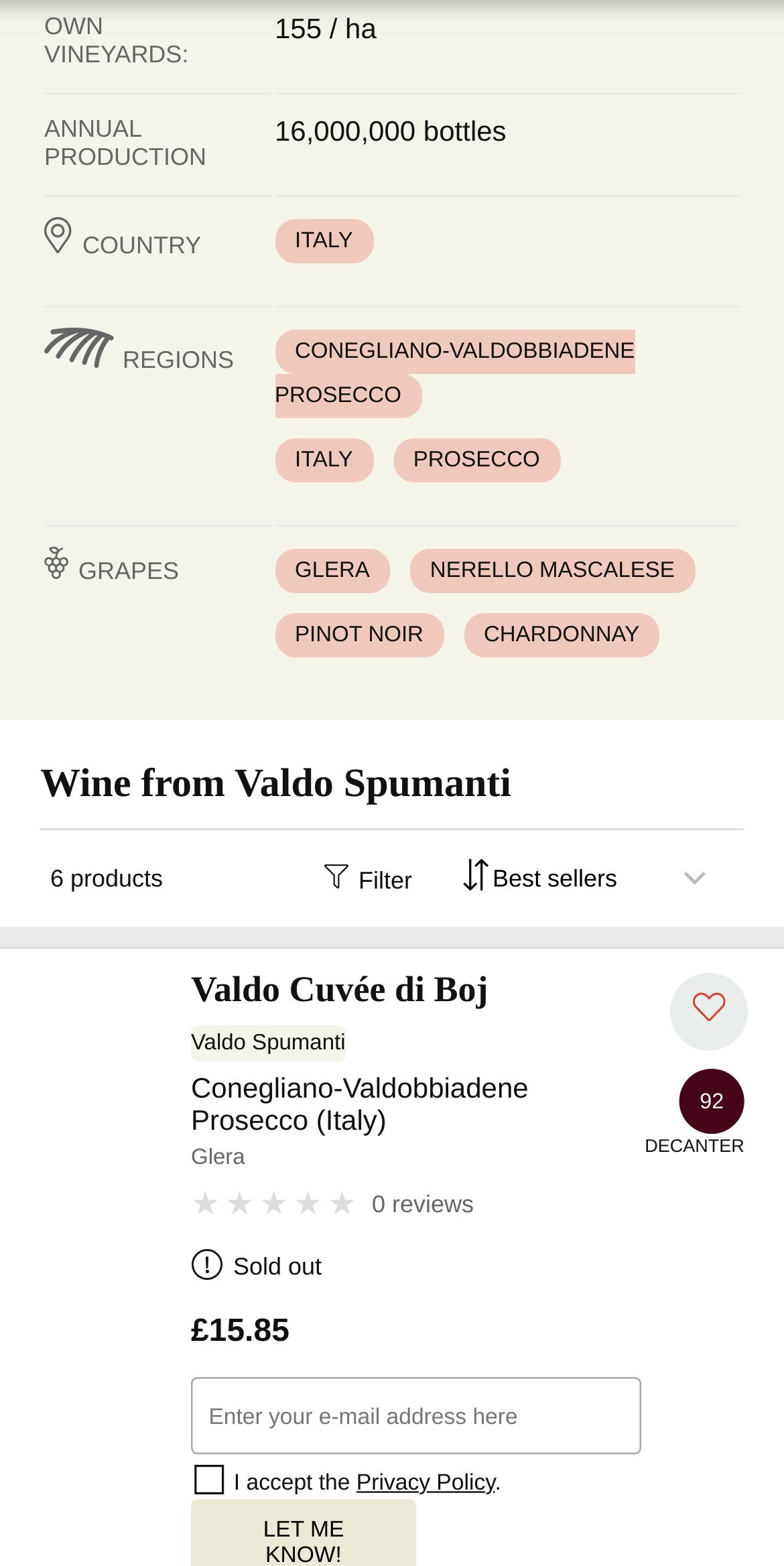Specify the bounding box coordinates of the area that needs to be clicked to achieve the following instruction: "View the details of Valdo Cuvée di Boj".

[0.244, 0.619, 0.785, 0.647]